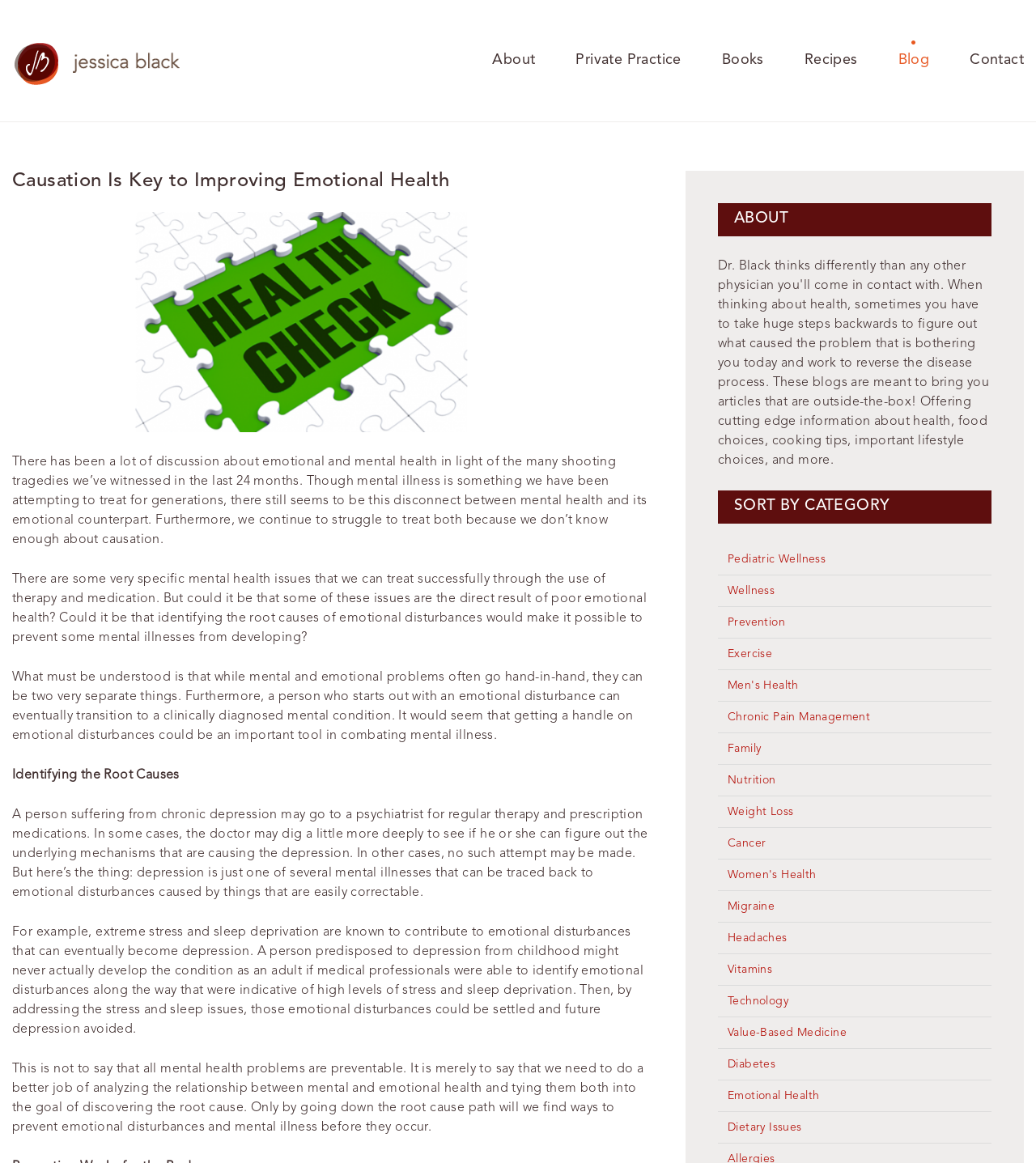What is the purpose of identifying the root causes of emotional disturbances?
Please provide a detailed and comprehensive answer to the question.

According to the article, identifying the root causes of emotional disturbances can help prevent mental illnesses, as stated in the static text '...by addressing the stress and sleep issues, those emotional disturbances could be settled and future depression avoided'.